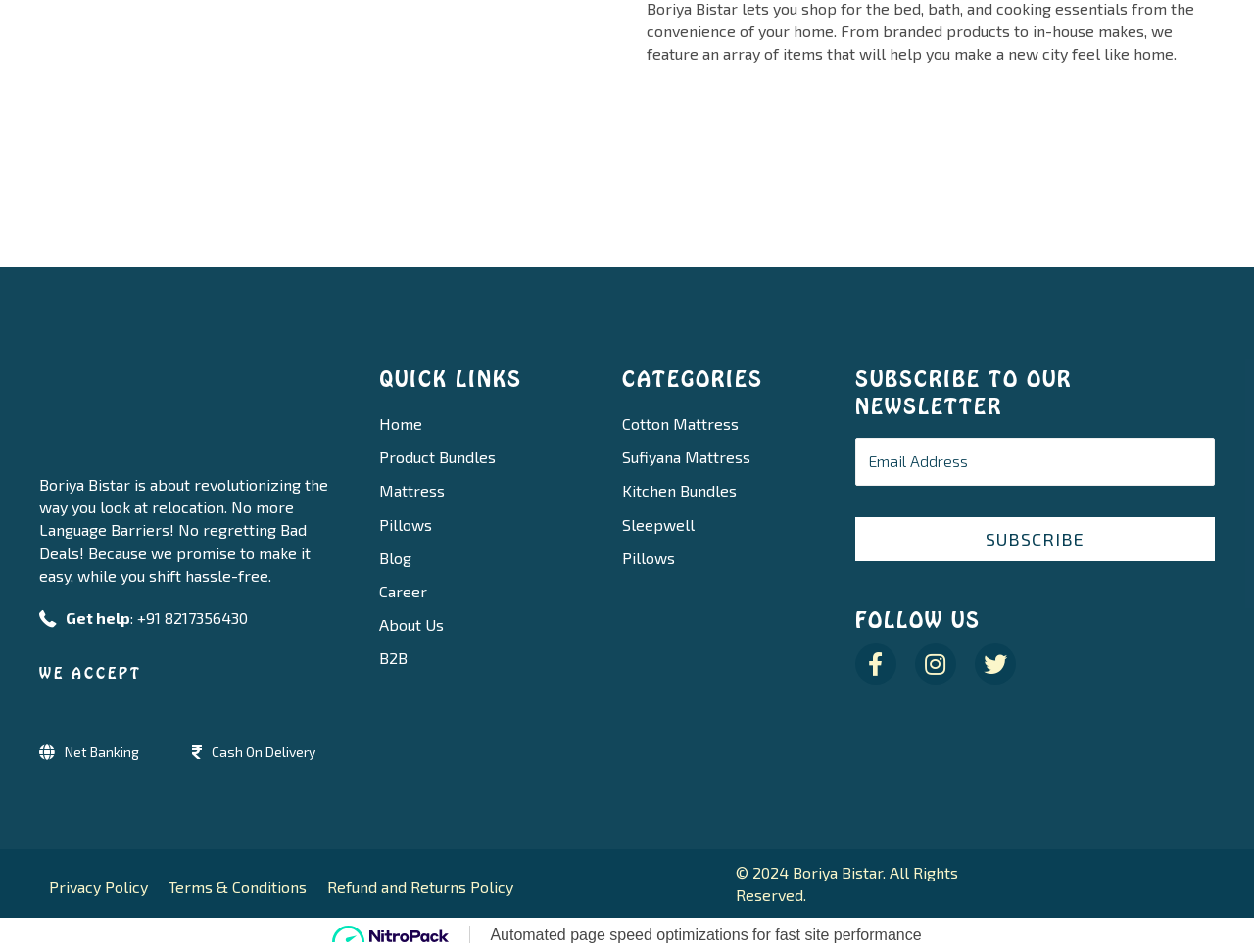Using a single word or phrase, answer the following question: 
How many categories are listed?

6